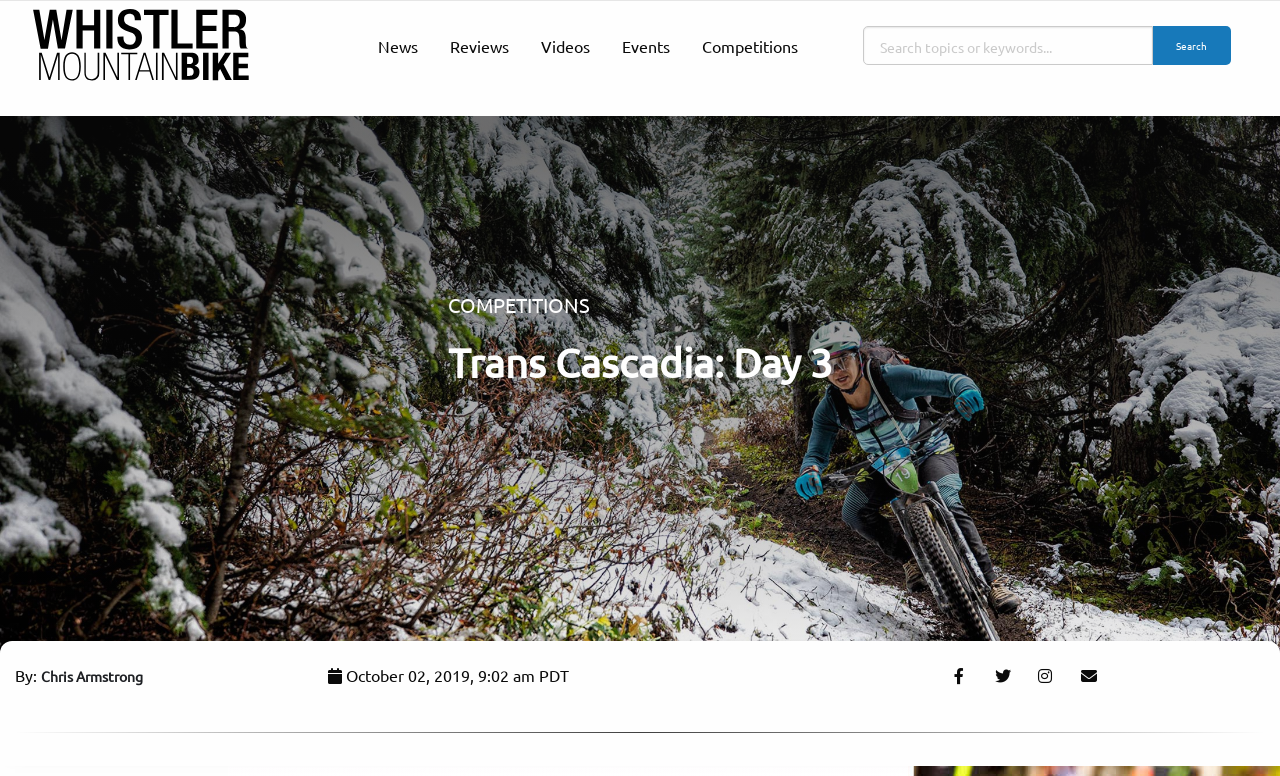Indicate the bounding box coordinates of the element that needs to be clicked to satisfy the following instruction: "Click the Facebook icon". The coordinates should be four float numbers between 0 and 1, i.e., [left, top, right, bottom].

[0.811, 0.857, 0.822, 0.883]